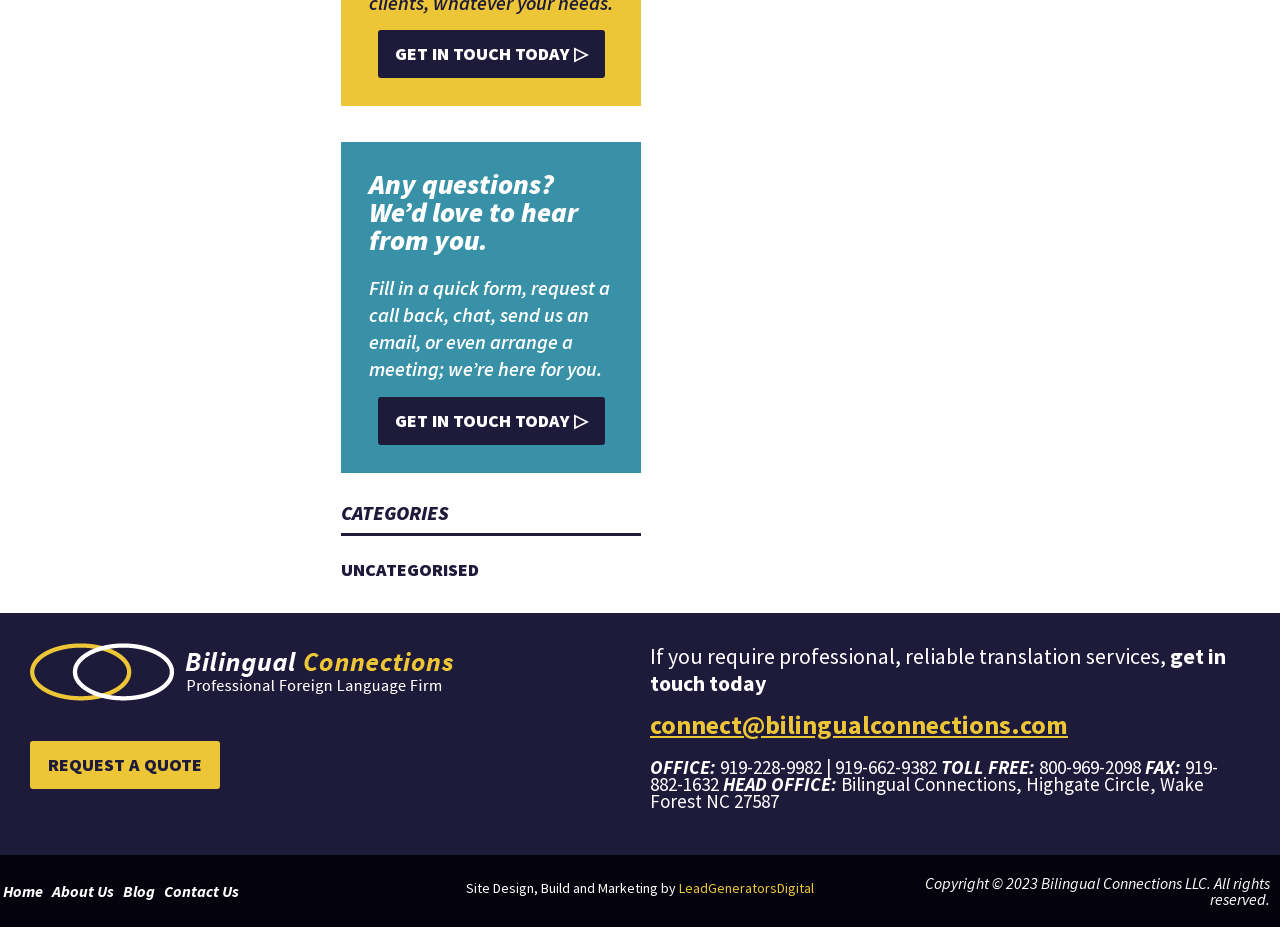Determine the bounding box coordinates of the clickable region to carry out the instruction: "Contact us".

[0.126, 0.934, 0.191, 0.988]